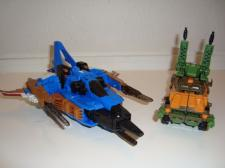Using the image as a reference, answer the following question in as much detail as possible:
What do the contrasting designs of the two vehicles represent?

According to the caption, the different designs of the two vehicles represent different factions within the Transformers universe, showcasing the diversity and creativity of the brand.